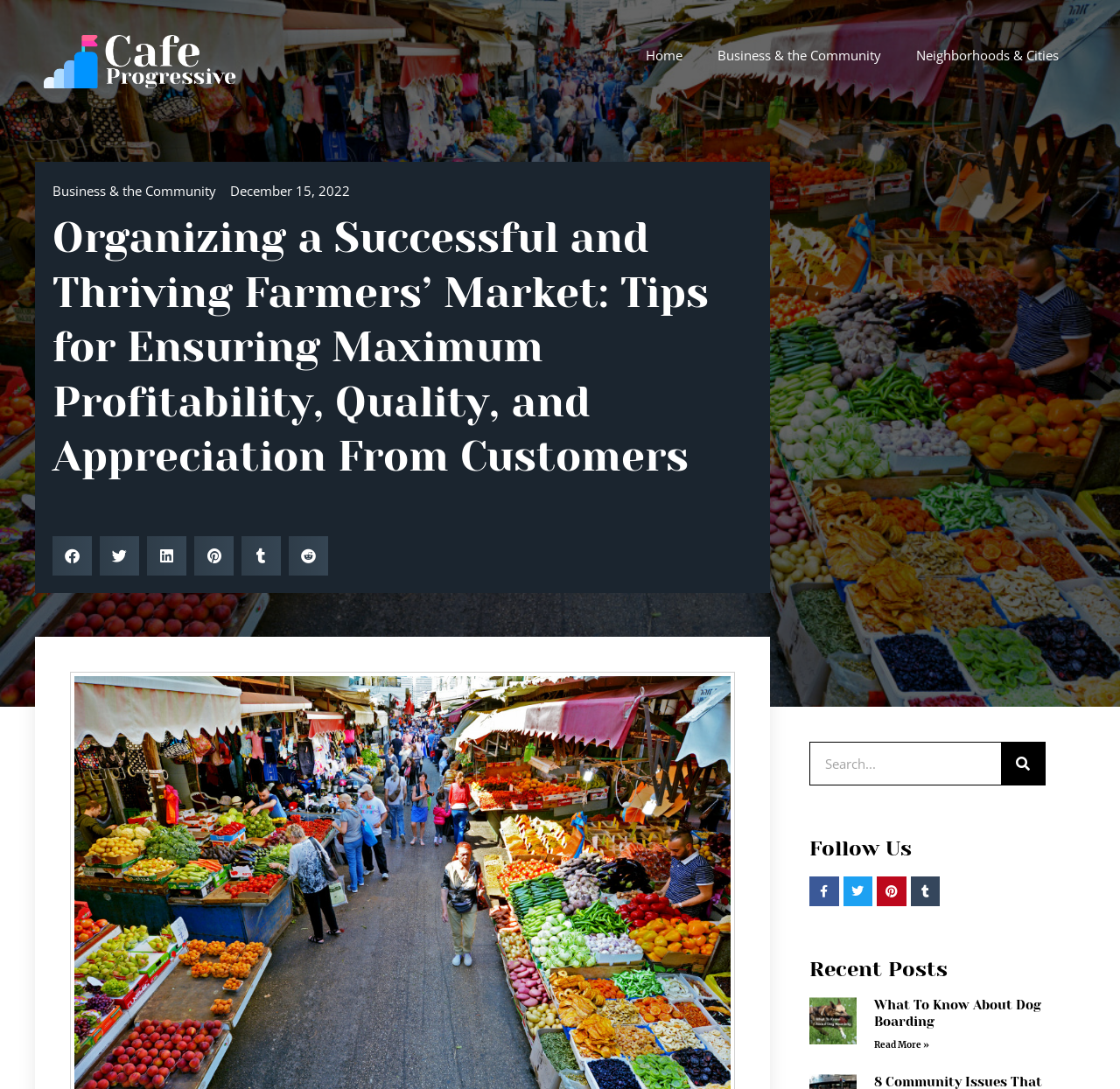What social media platforms are available for following?
From the details in the image, provide a complete and detailed answer to the question.

The social media platforms available for following are listed in the 'Follow Us' section, with bounding box coordinates [0.723, 0.77, 0.934, 0.789], and include Facebook, Twitter, Pinterest, and Tumblr, as indicated by the static text elements with icons.